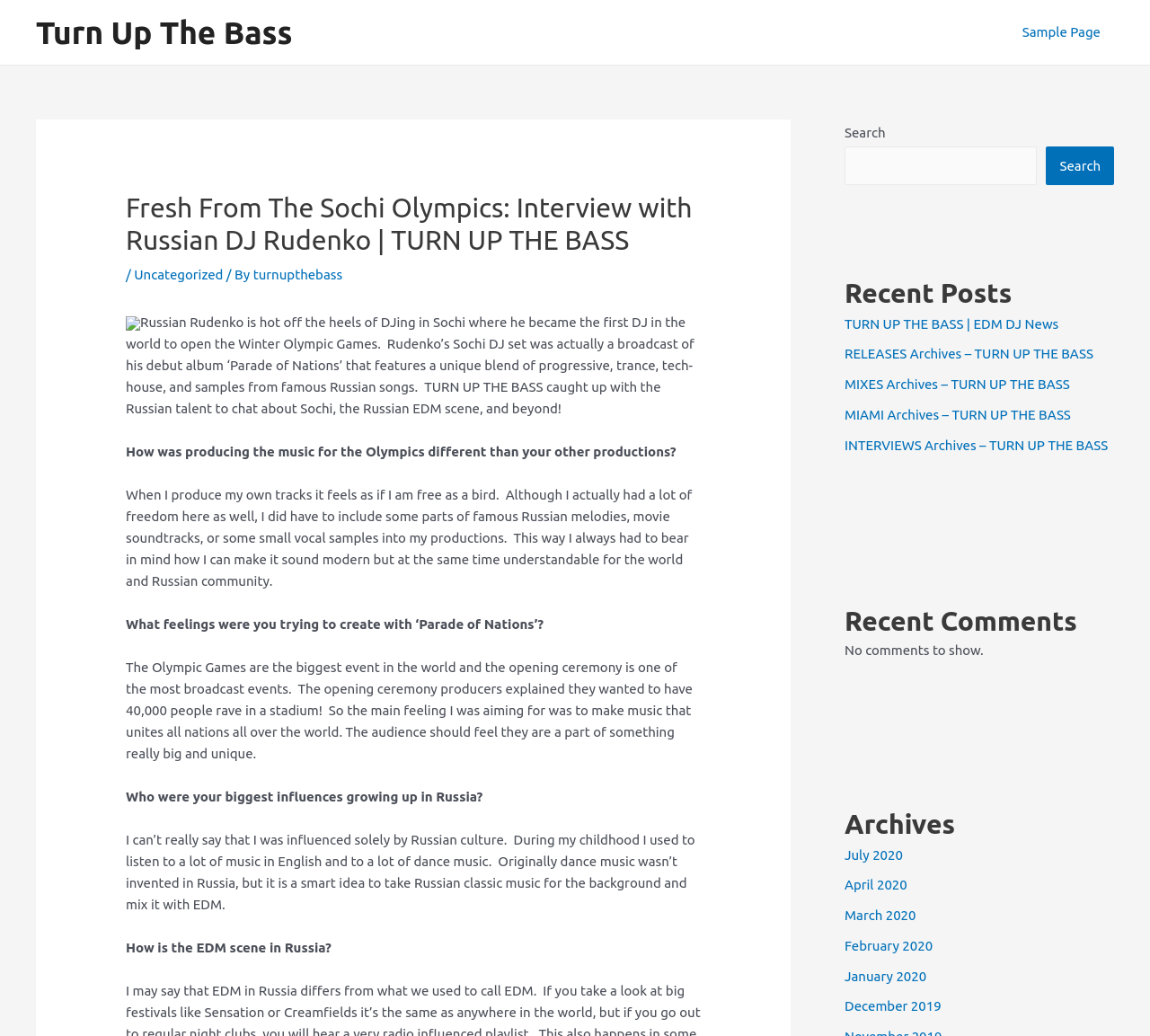Show the bounding box coordinates for the element that needs to be clicked to execute the following instruction: "Search for something". Provide the coordinates in the form of four float numbers between 0 and 1, i.e., [left, top, right, bottom].

[0.734, 0.141, 0.902, 0.179]